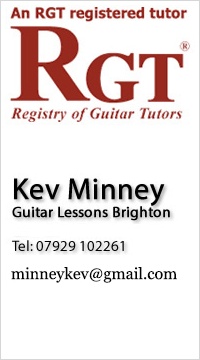What is the purpose of the advertisement?
Analyze the image and provide a thorough answer to the question.

The purpose of the advertisement is to promote Kev Minney's guitar lessons, highlighting his credentials and expertise as an RGT registered tutor, and providing essential contact information for prospective students in Brighton.